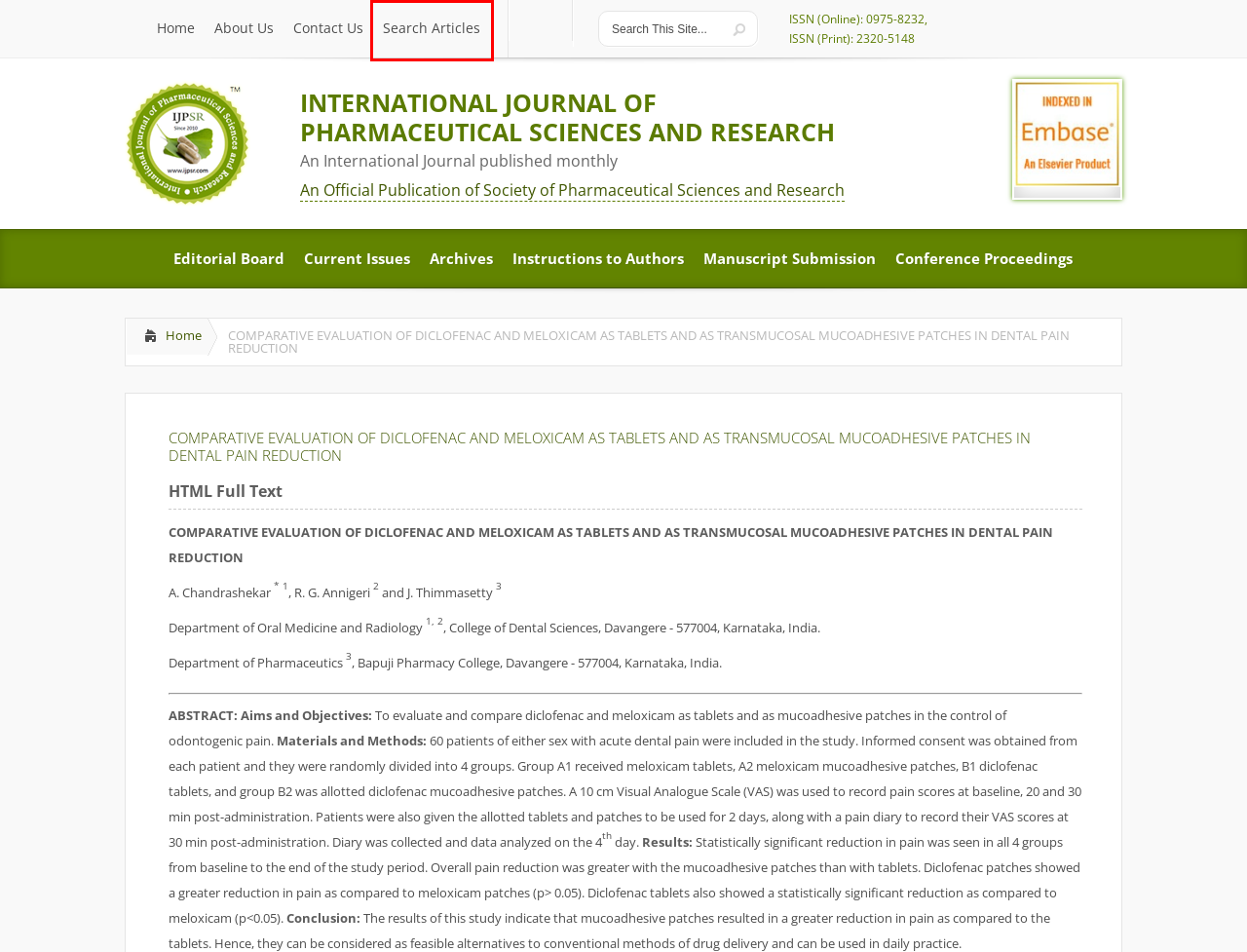You are looking at a webpage screenshot with a red bounding box around an element. Pick the description that best matches the new webpage after interacting with the element in the red bounding box. The possible descriptions are:
A. Search Articles | INTERNATIONAL JOURNAL OF PHARMACEUTICAL SCIENCES AND RESEARCH
B. Manuscript Submission | INTERNATIONAL JOURNAL OF PHARMACEUTICAL SCIENCES AND RESEARCH
C. Instructions to Authors | INTERNATIONAL JOURNAL OF PHARMACEUTICAL SCIENCES AND RESEARCH
D. Volume 15 (2024) | INTERNATIONAL JOURNAL OF PHARMACEUTICAL SCIENCES AND RESEARCH
E. Conference Proceedings | INTERNATIONAL JOURNAL OF PHARMACEUTICAL SCIENCES AND RESEARCH
F. Articles | INTERNATIONAL JOURNAL OF PHARMACEUTICAL SCIENCES AND RESEARCH
G. About Us | INTERNATIONAL JOURNAL OF PHARMACEUTICAL SCIENCES AND RESEARCH
H. Contact Us | INTERNATIONAL JOURNAL OF PHARMACEUTICAL SCIENCES AND RESEARCH

A